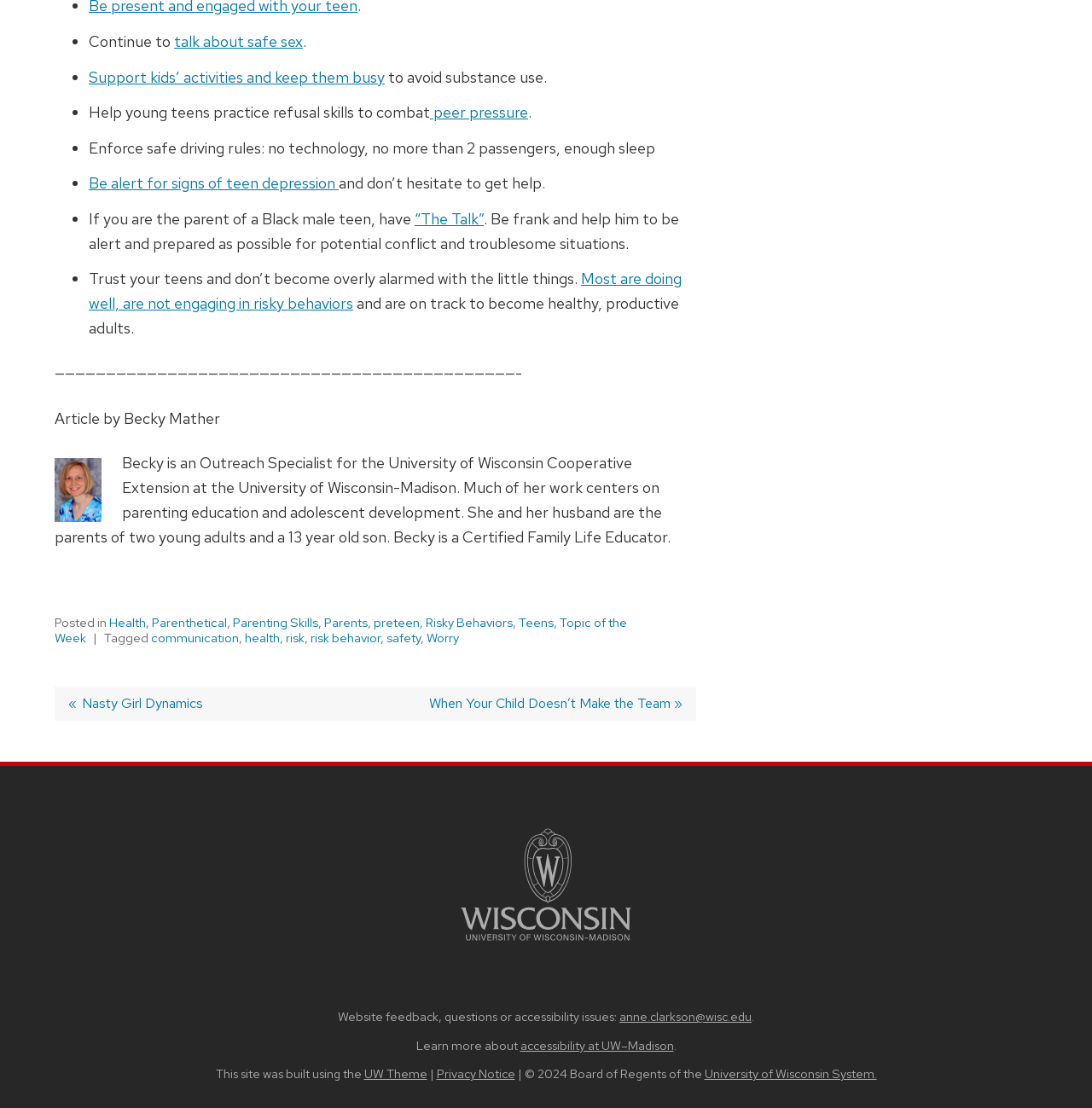Determine the bounding box coordinates (top-left x, top-left y, bottom-right x, bottom-right y) of the UI element described in the following text: Previous post: Nasty Girl Dynamics

[0.062, 0.627, 0.186, 0.643]